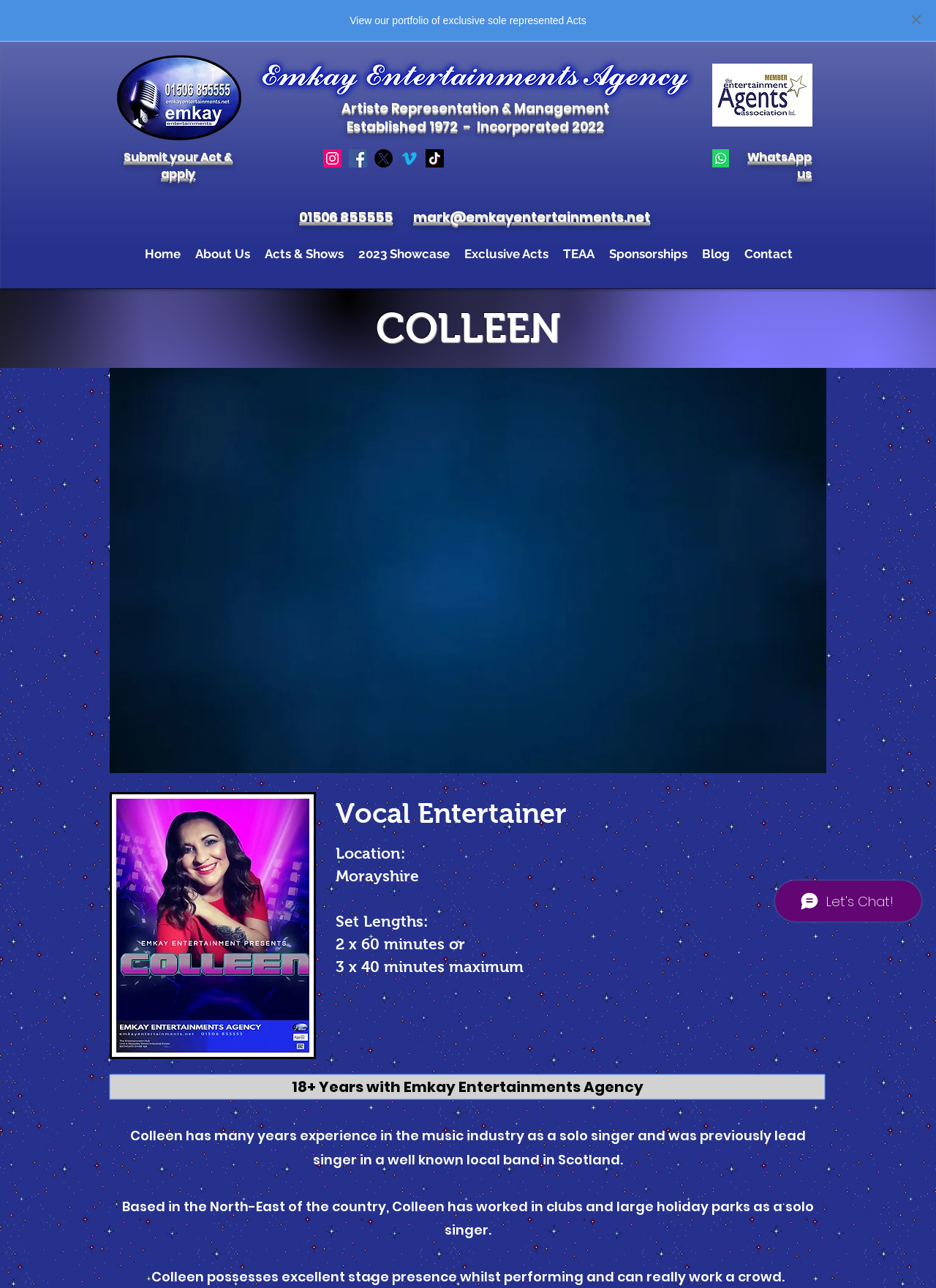Show the bounding box coordinates of the element that should be clicked to complete the task: "Get a quote now".

[0.117, 0.615, 0.338, 0.823]